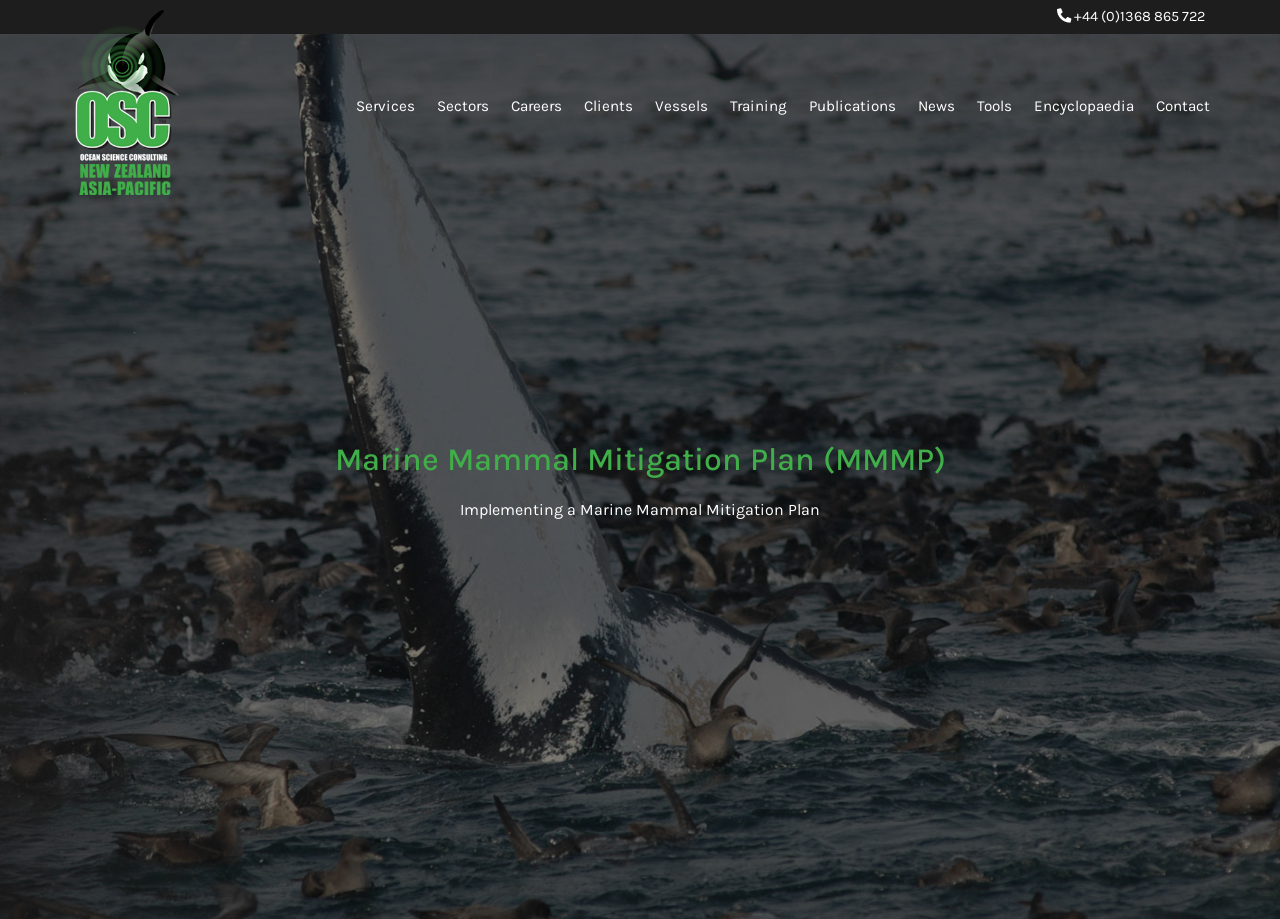Offer a detailed explanation of the webpage layout and contents.

The webpage is about Ocean Science Consulting (Asia-Pacific) Limited, a company that provides Marine Mammal Mitigation Plan (MMMP) services to the marine industry worldwide since 2004. 

At the top right corner, there is a phone number '+44 (0)1368 865 722' displayed. Below it, there is a logo of OSC, an image with the company's initials. 

On the top navigation bar, there are 11 links: 'OSC', 'Services', 'Sectors', 'Careers', 'Clients', 'Vessels', 'Training', 'Publications', 'News', 'Tools', and 'Encyclopaedia', which are evenly spaced and aligned horizontally. 

The main content of the webpage is divided into two sections. The first section is a heading that reads 'Marine Mammal Mitigation Plan (MMMP)', which is centered at the top of the main content area. 

Below the heading, there is a paragraph of text that summarizes the implementation of a Marine Mammal Mitigation Plan. This text is positioned slightly to the right of the center of the main content area.